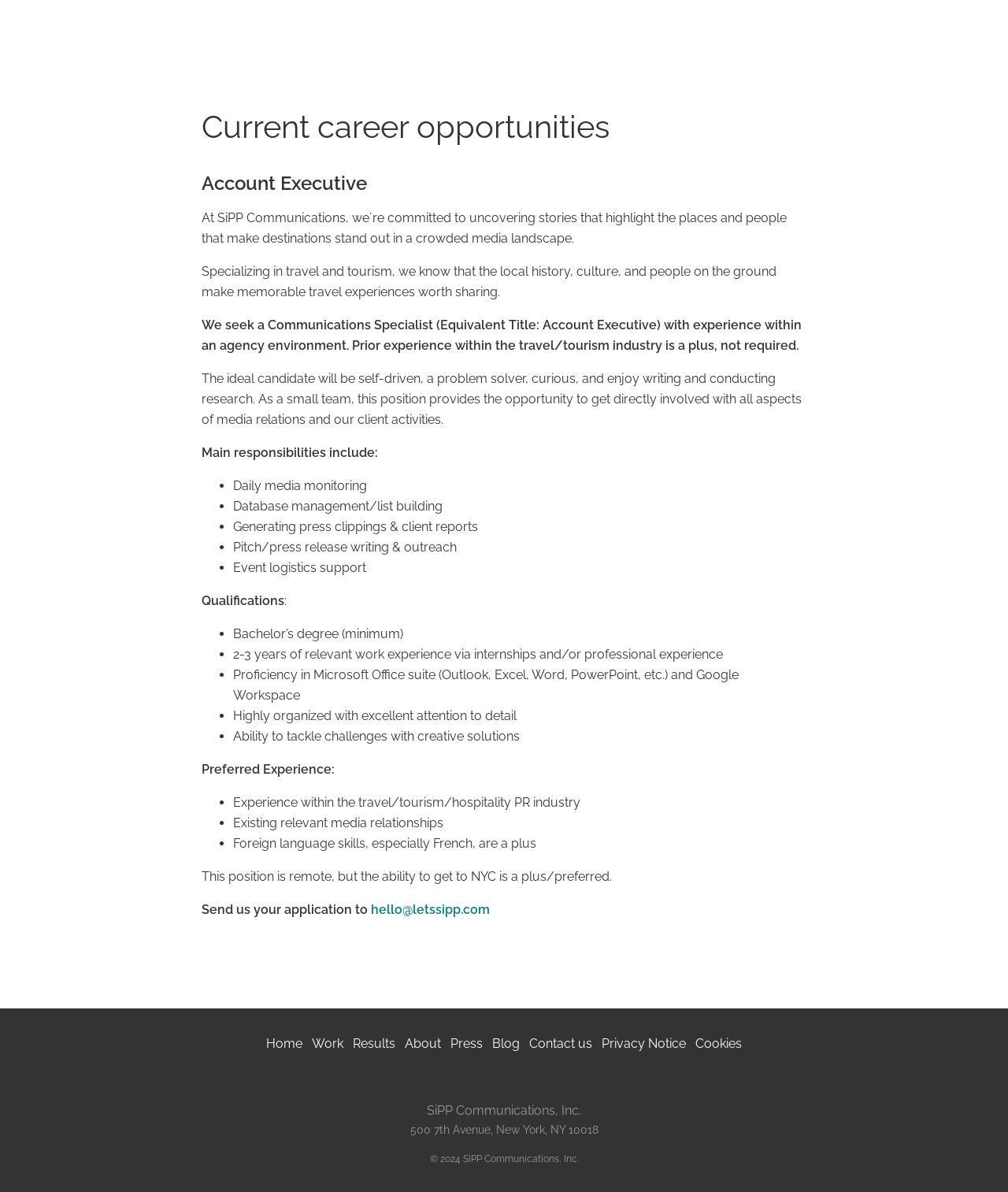Bounding box coordinates are specified in the format (top-left x, top-left y, bottom-right x, bottom-right y). All values are floating point numbers bounded between 0 and 1. Please provide the bounding box coordinate of the region this sentence describes: Contact us

[0.525, 0.867, 0.588, 0.884]